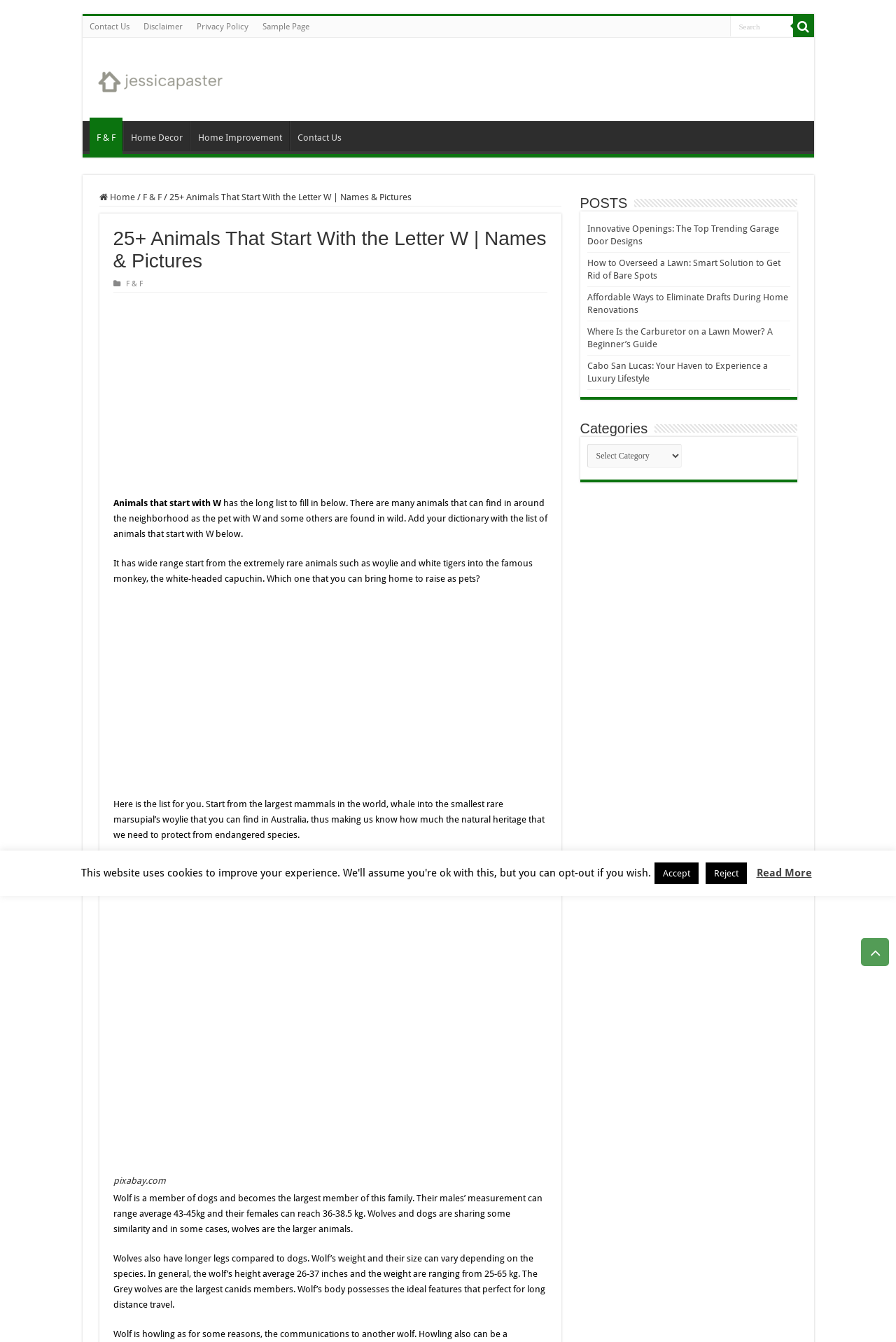Determine the coordinates of the bounding box for the clickable area needed to execute this instruction: "Go to the home page".

[0.111, 0.143, 0.15, 0.151]